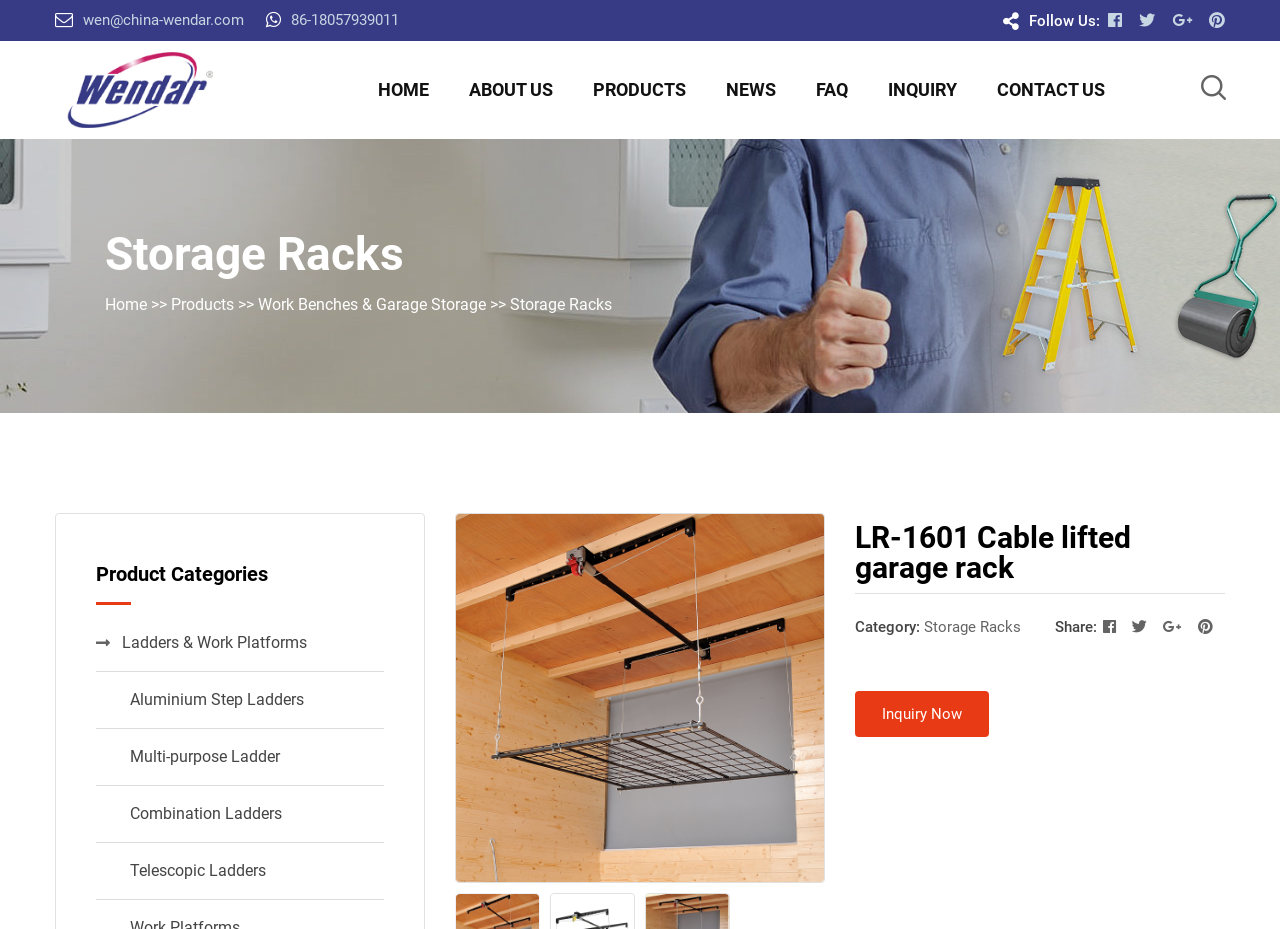Identify the bounding box coordinates of the section to be clicked to complete the task described by the following instruction: "Browse the 'Ladders & Work Platforms' category". The coordinates should be four float numbers between 0 and 1, formatted as [left, top, right, bottom].

[0.075, 0.662, 0.3, 0.722]